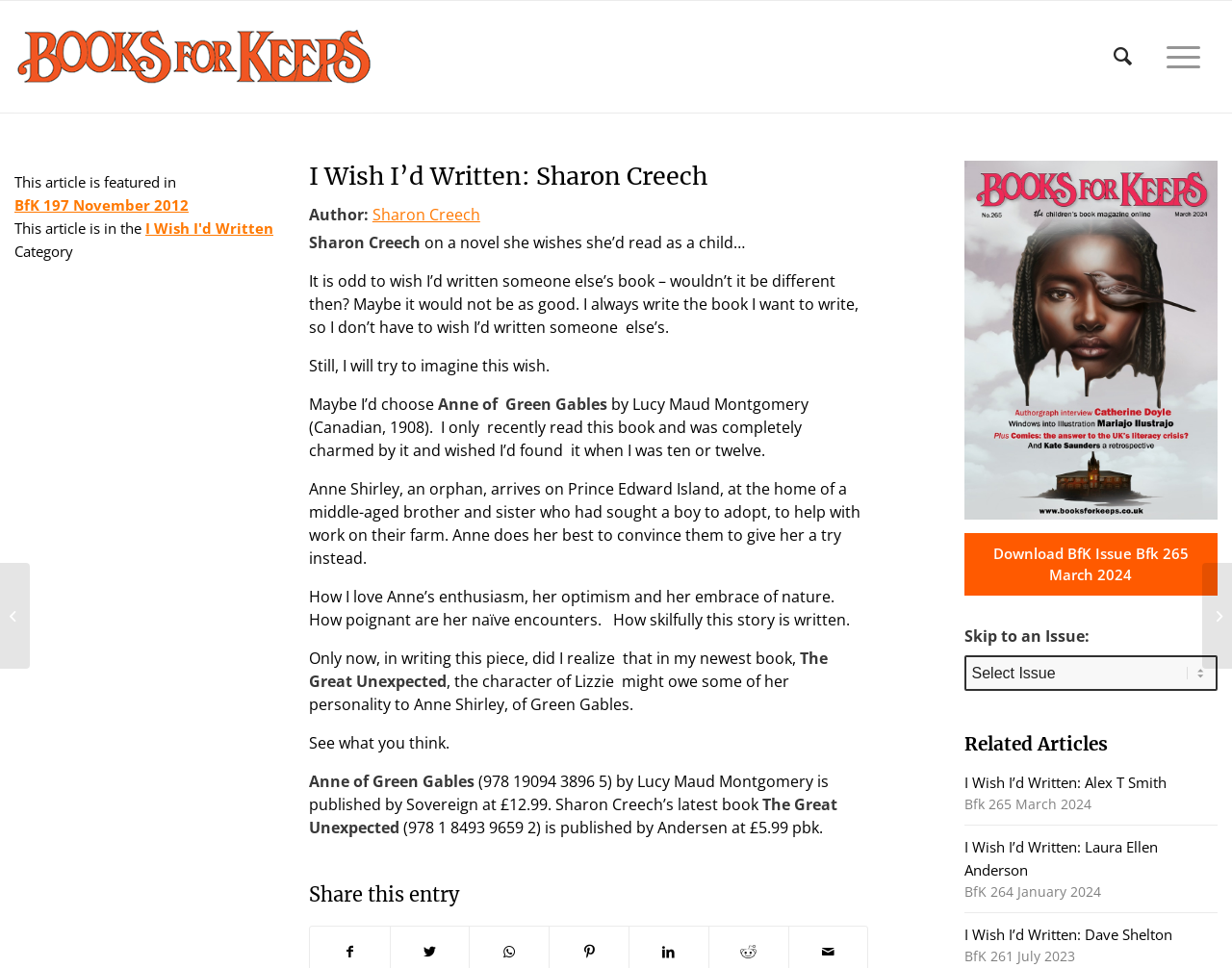Find the bounding box coordinates of the element to click in order to complete the given instruction: "Click on the 'Good Reads: ABC International School' link."

[0.0, 0.582, 0.024, 0.691]